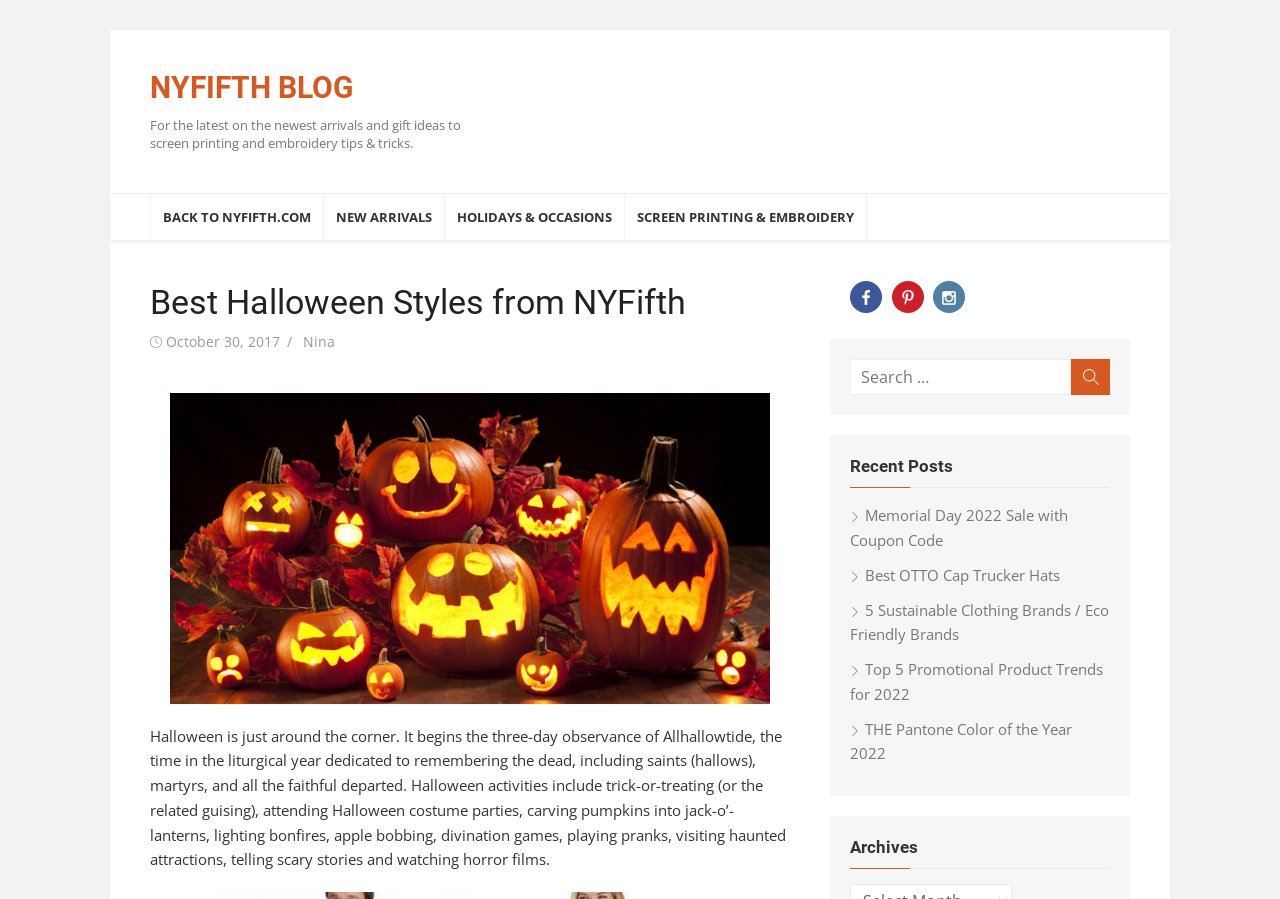Elaborate on the webpage's design and content in a detailed caption.

This webpage is about the NYFifth blog, specifically featuring an article about Halloween styles. At the top, there is a link to skip to the content and the blog's title "NYFIFTH BLOG". Below the title, there is a brief description of the blog, mentioning the latest news, gift ideas, and tips on screen printing and embroidery.

On the top-right side, there are links to navigate to different sections of the website, including "BACK TO NYFIFTH.COM", "NEW ARRIVALS", "HOLIDAYS & OCCASIONS", and "SCREEN PRINTING & EMBROIDERY". 

The main content of the webpage is an article titled "Best Halloween Styles from NYFifth", which is posted on October 30, 2017, by the author Nina. The article features an image related to Halloween, and the text describes the holiday, its activities, and traditions.

On the right side of the webpage, there are social media links to Facebook, Pinterest, and Instagram, as well as a search bar with a button to search for specific content. Below the search bar, there is a section titled "Recent Posts" that lists five recent articles, including "Memorial Day 2022 Sale with Coupon Code", "Best OTTO Cap Trucker Hats", and others. Further down, there is an "Archives" section.